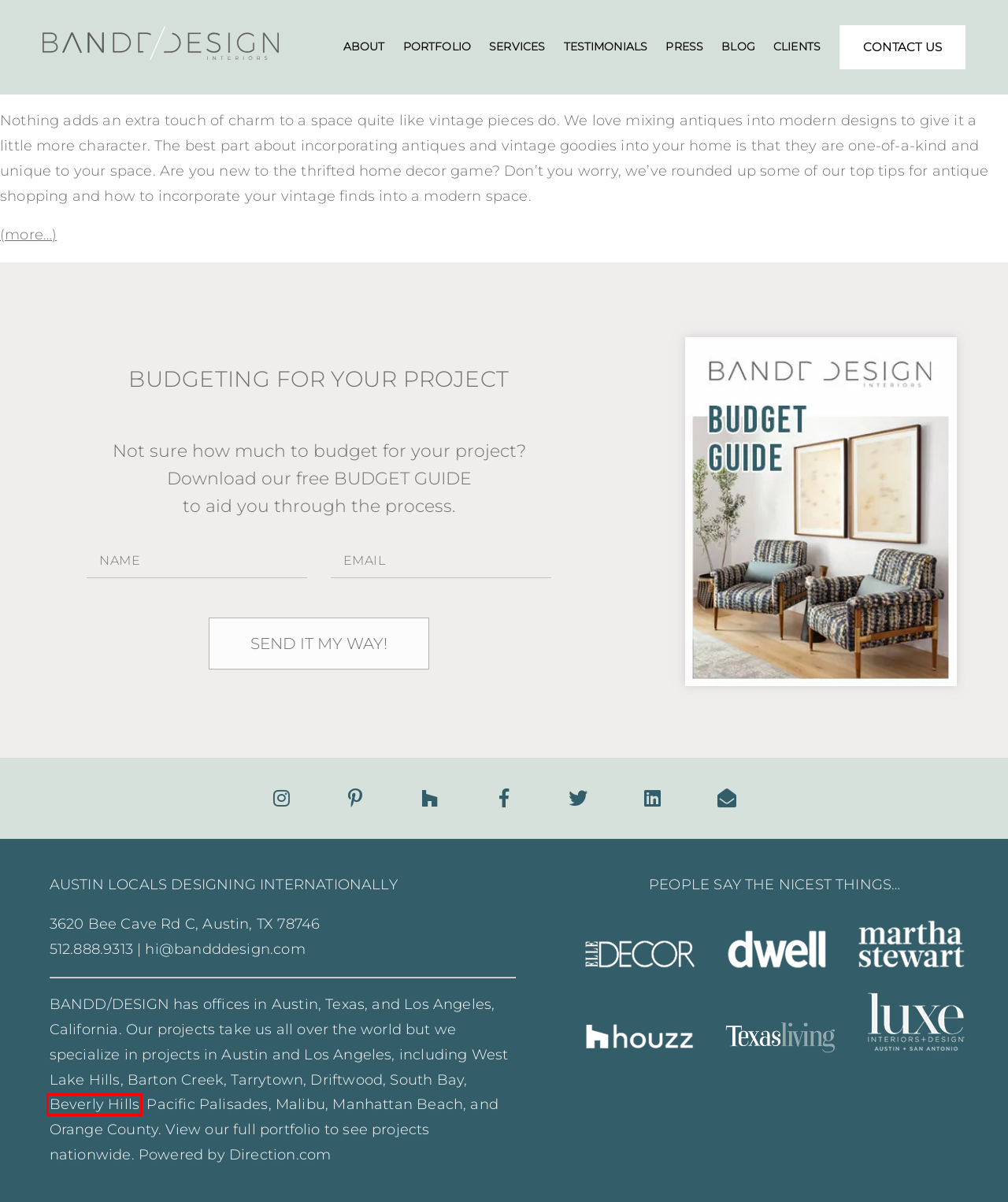You are given a screenshot depicting a webpage with a red bounding box around a UI element. Select the description that best corresponds to the new webpage after clicking the selected element. Here are the choices:
A. Barton Creek, Texas Interior Design Studio
B. Accolades From the Press | BANDD/DESIGN — Austin Designer
C. Expert SEO Services to Boost Rankings to #1 | Direction
D. Austin Interior Design Portfolio - BANDD/DESIGN
E. Pacific Palisades Interior Design Studio BANDD/DESIGN
F. Interior Design Services in Austin, Texas - BANDD/DESIGN
G. Leading Los Angeles Interior Design Studio BANDD/DESIGN
H. Beverly Hills Interior Design Studio BANDD/DESIGN

H